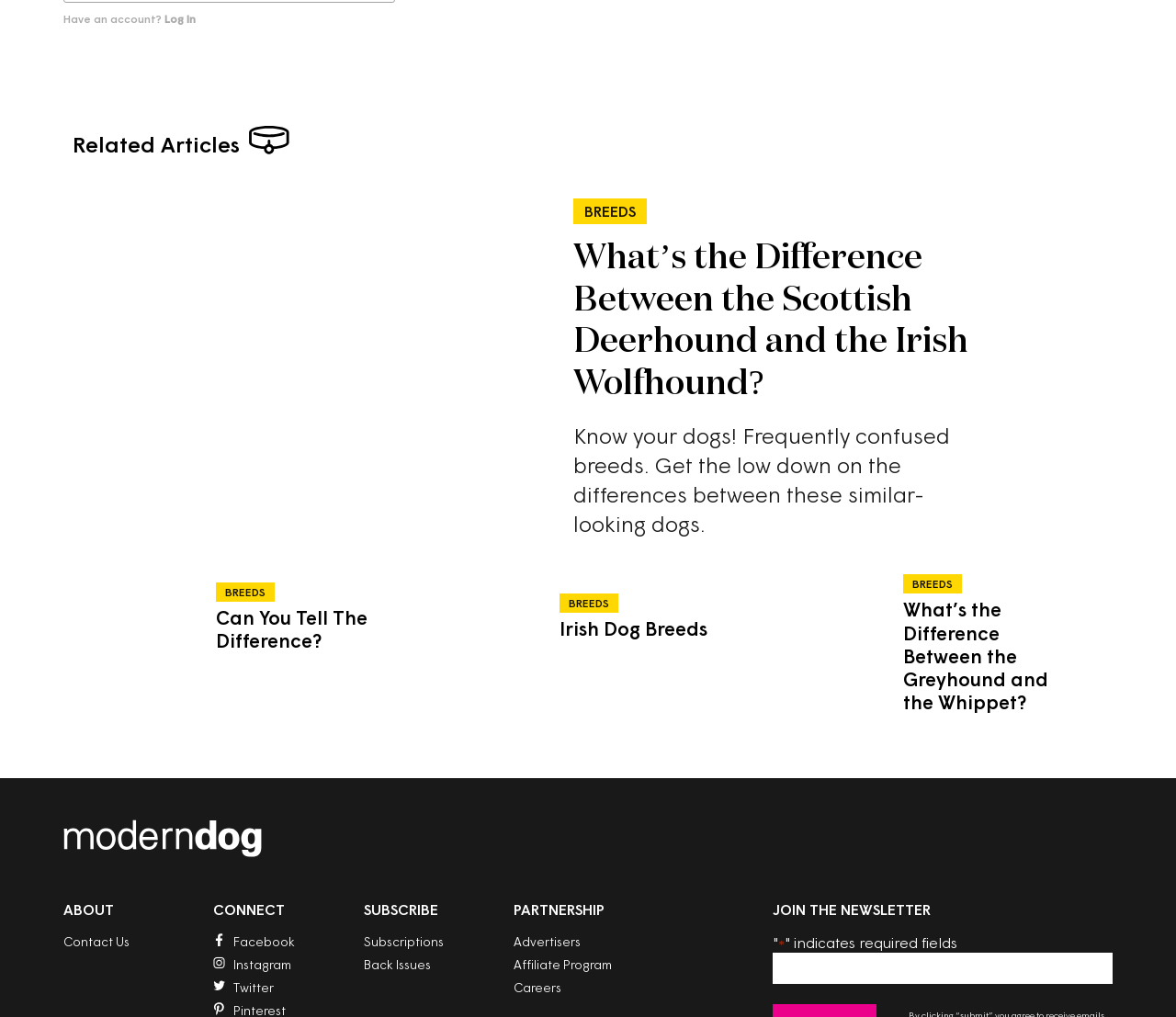Determine the bounding box coordinates of the element that should be clicked to execute the following command: "Log in to your account".

[0.139, 0.012, 0.166, 0.026]